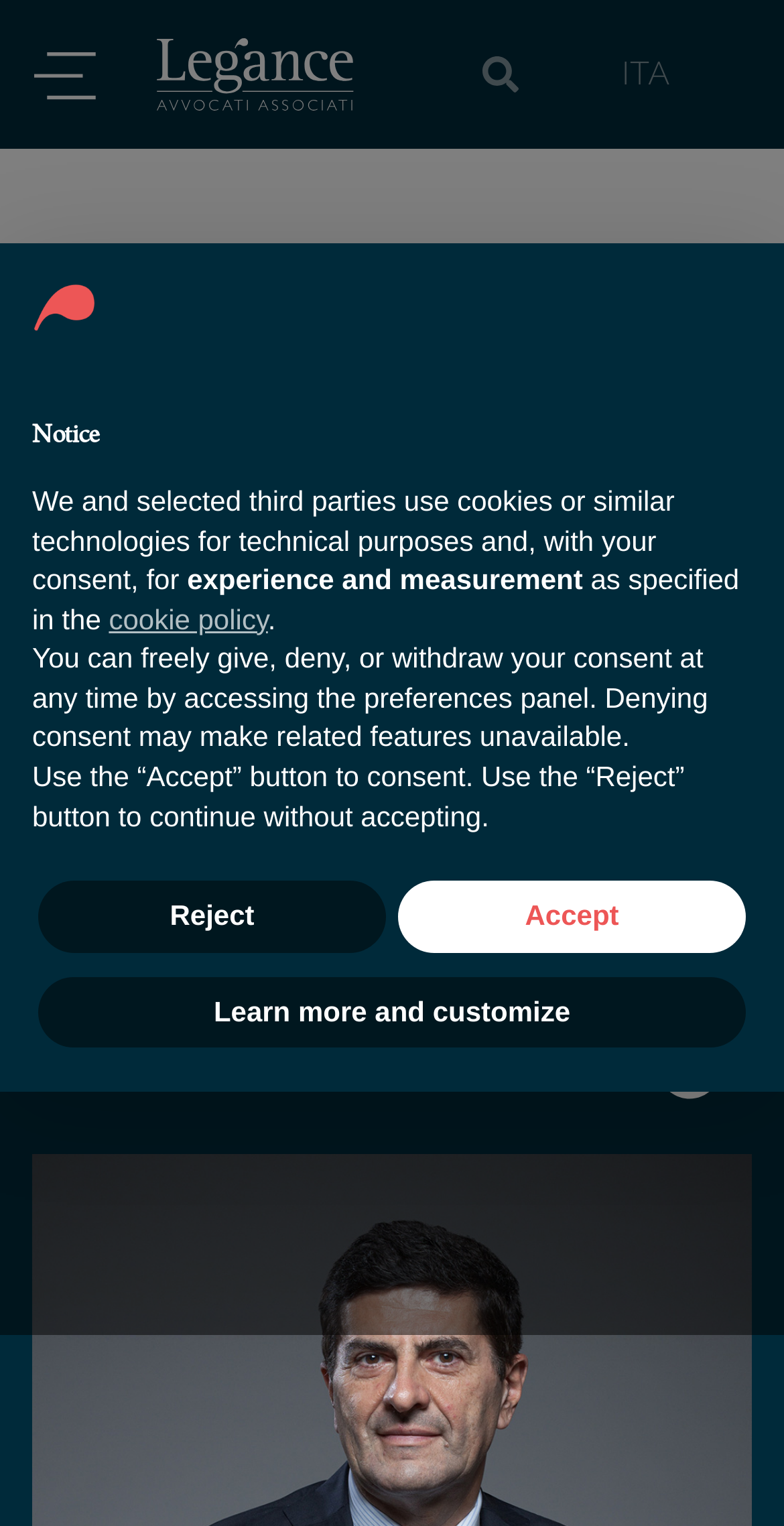Can you find the bounding box coordinates of the area I should click to execute the following instruction: "Read the editor's message"?

None